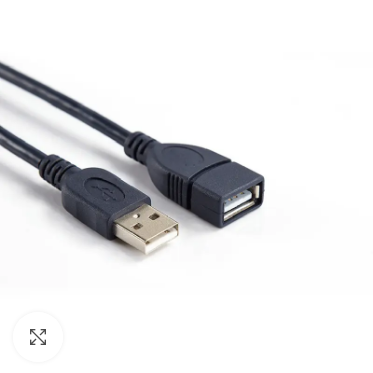Refer to the image and answer the question with as much detail as possible: How many devices can be connected in a daisy-chain configuration?

The caption states that this cable supports up to 127 devices in a daisy-chain configuration, making it suitable for settings that require flexibility in device placement.